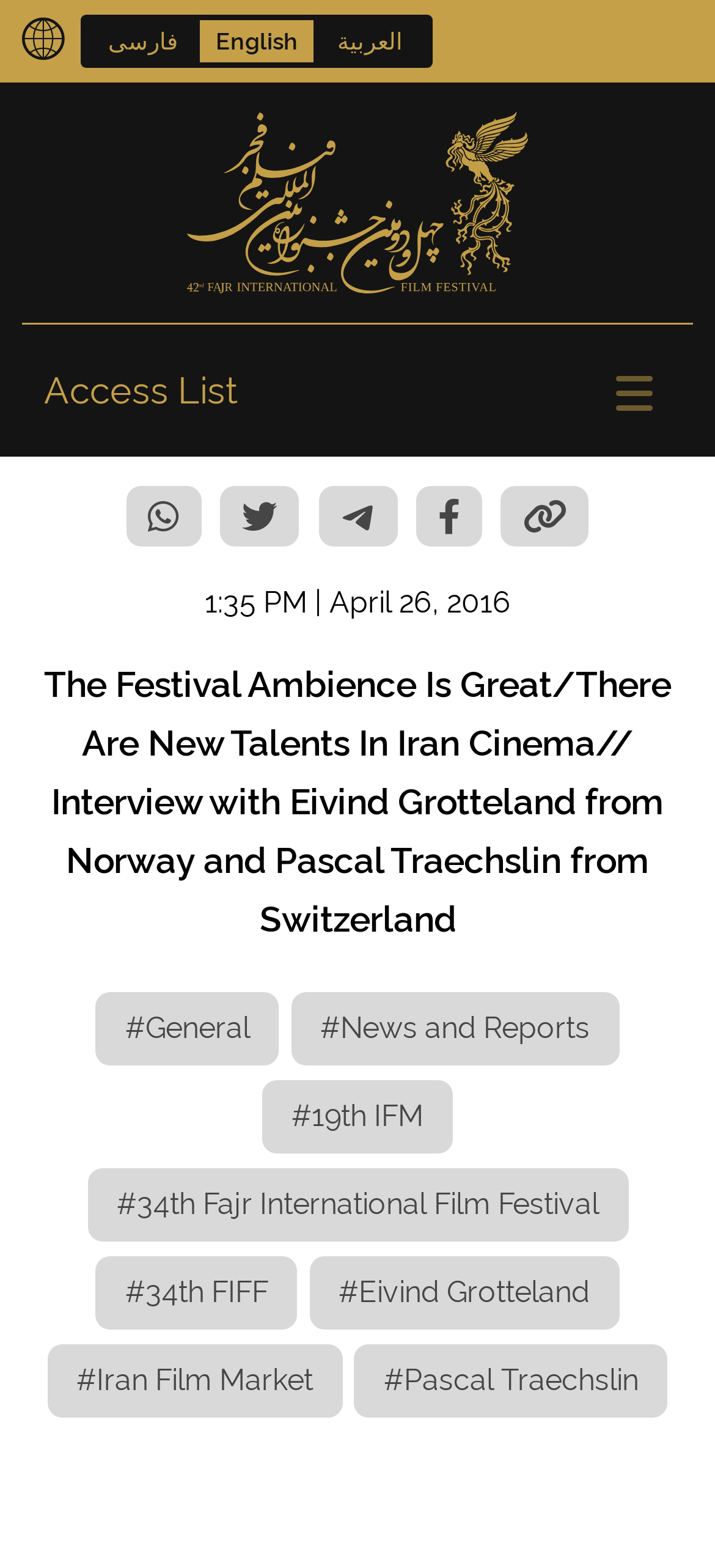Find the bounding box coordinates for the UI element that matches this description: "#34th Fajr International Film Festival".

[0.122, 0.745, 0.878, 0.792]